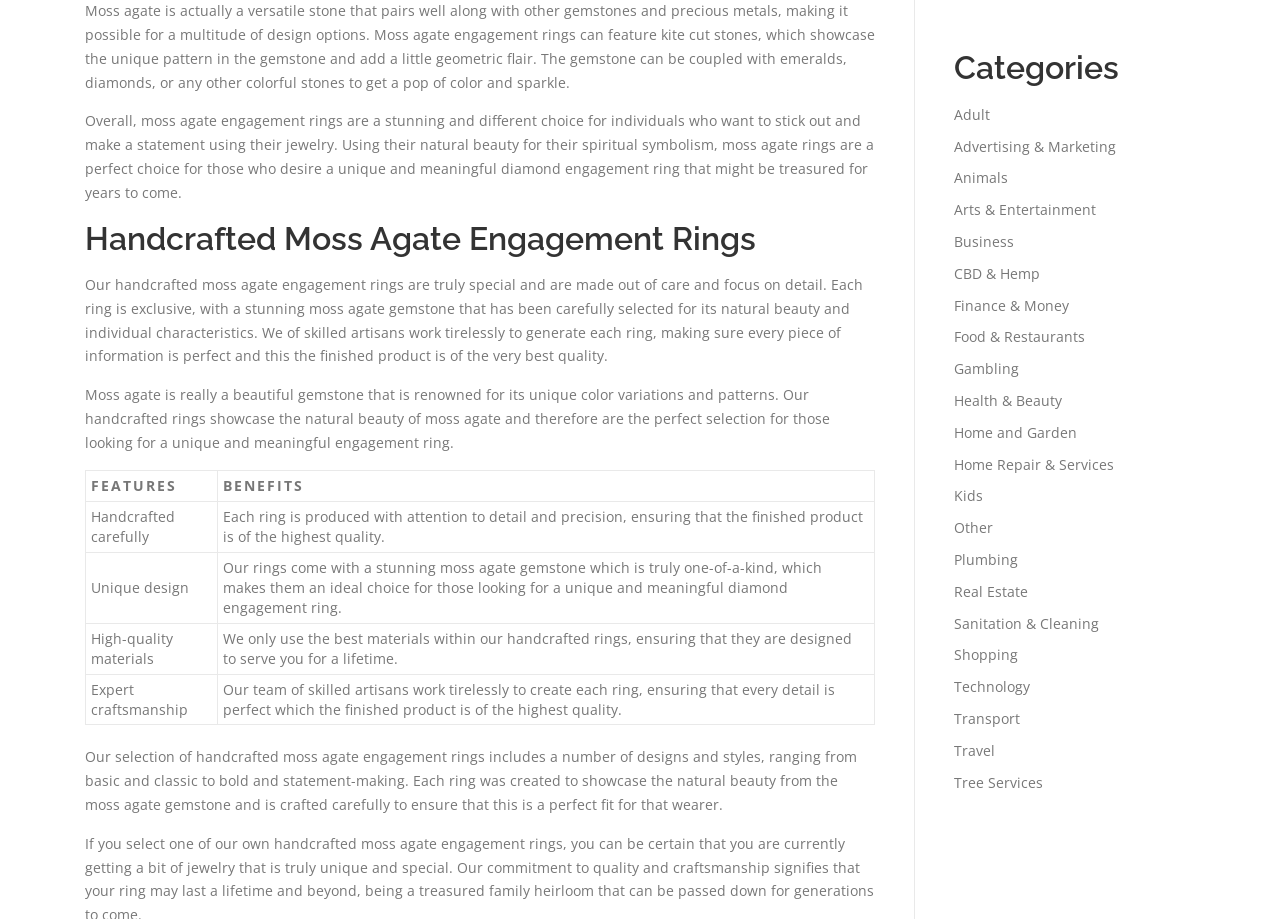What is the main topic of this webpage?
Utilize the image to construct a detailed and well-explained answer.

Based on the content of the webpage, it appears to be discussing moss agate engagement rings, their unique features, and benefits. The headings and paragraphs all relate to this topic, indicating that it is the main focus of the webpage.